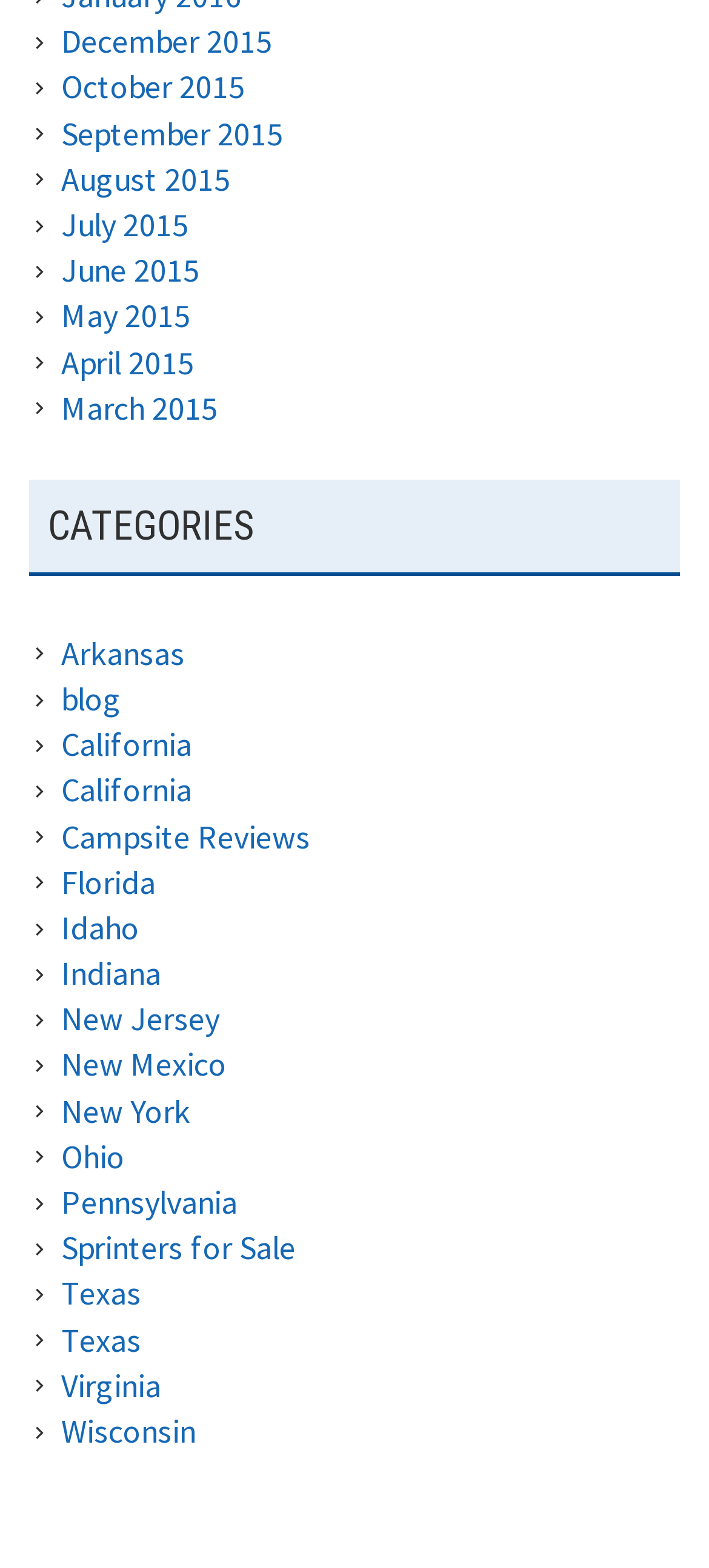Specify the bounding box coordinates of the element's region that should be clicked to achieve the following instruction: "Click on Community". The bounding box coordinates consist of four float numbers between 0 and 1, in the format [left, top, right, bottom].

None